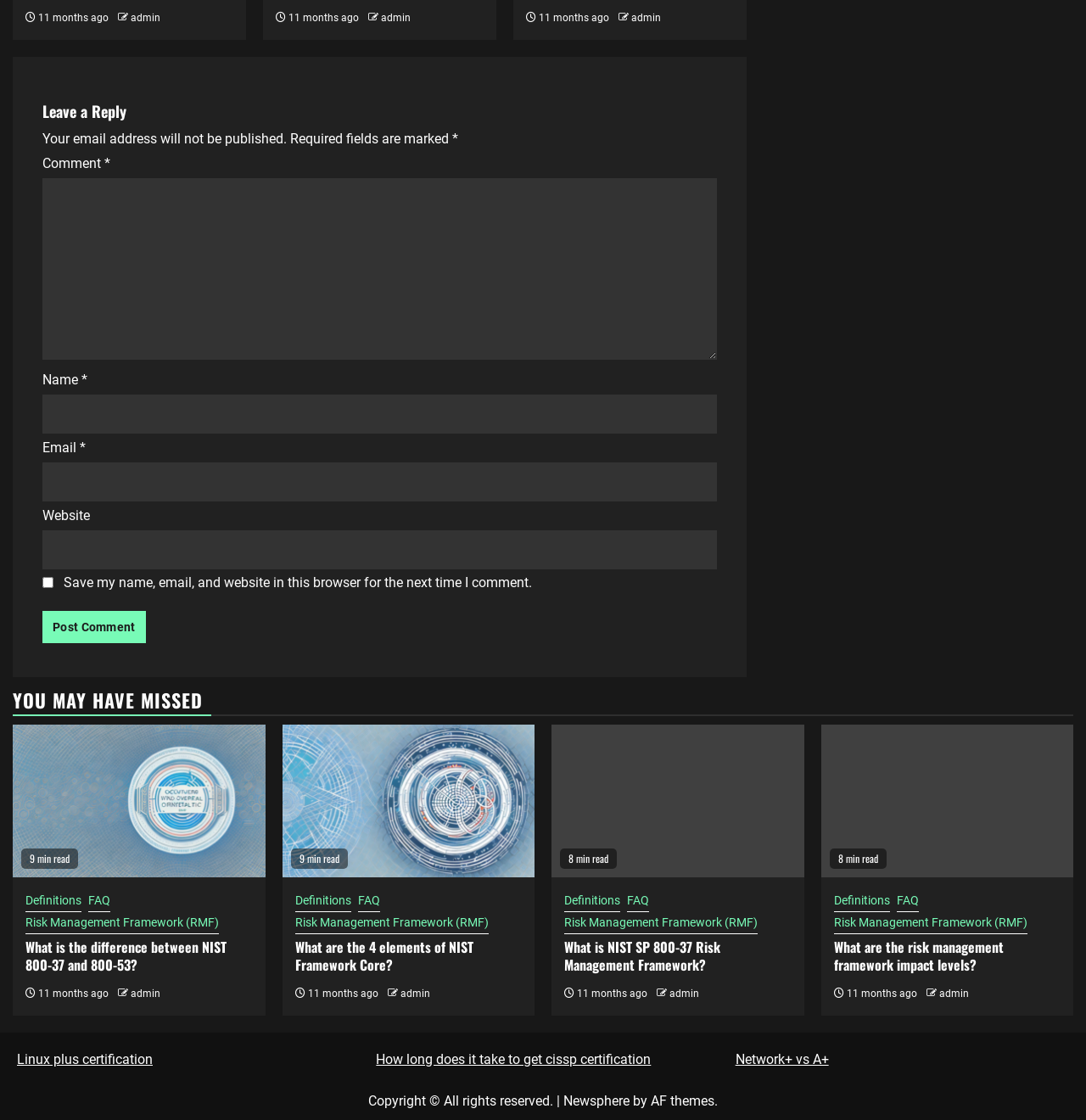Please identify the bounding box coordinates of the element that needs to be clicked to perform the following instruction: "Visit the 'YOU MAY HAVE MISSED' section".

[0.012, 0.612, 0.988, 0.639]